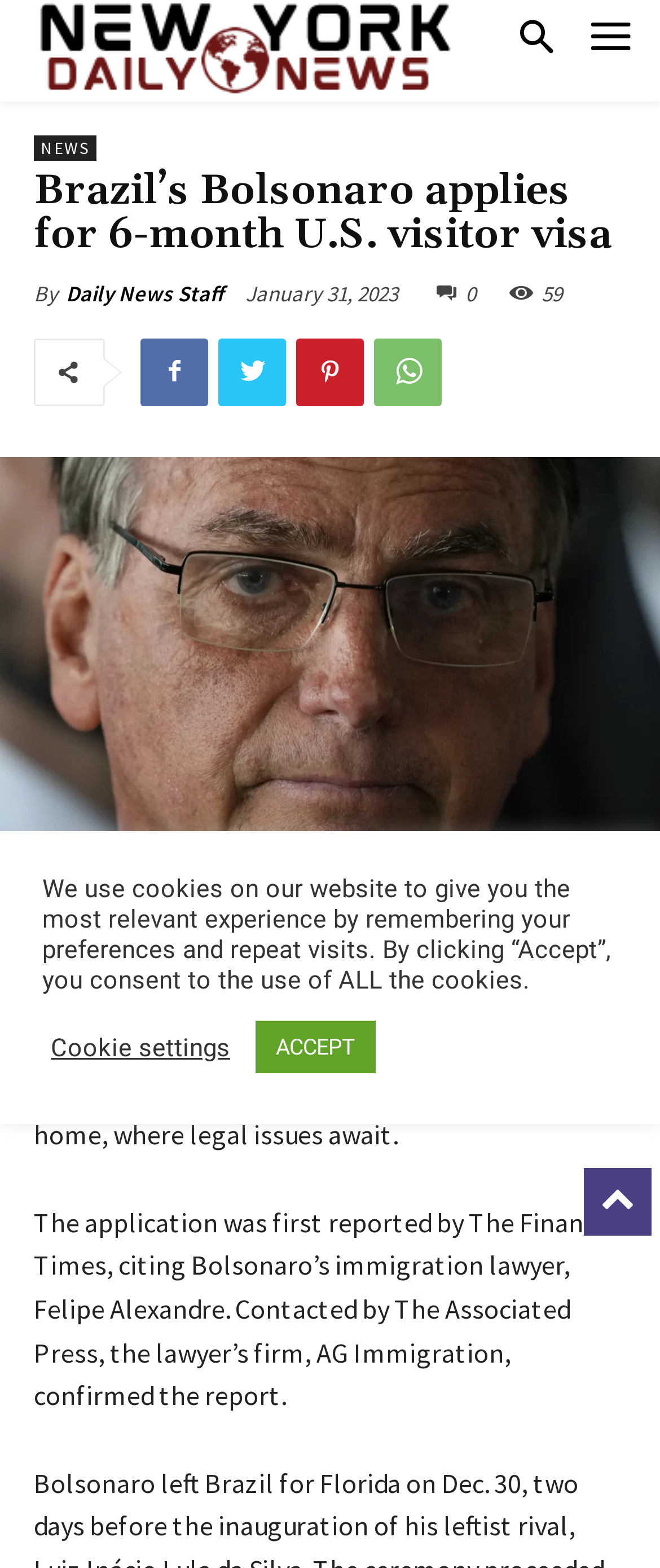Please find the bounding box coordinates of the element's region to be clicked to carry out this instruction: "Share the article".

[0.662, 0.177, 0.721, 0.195]